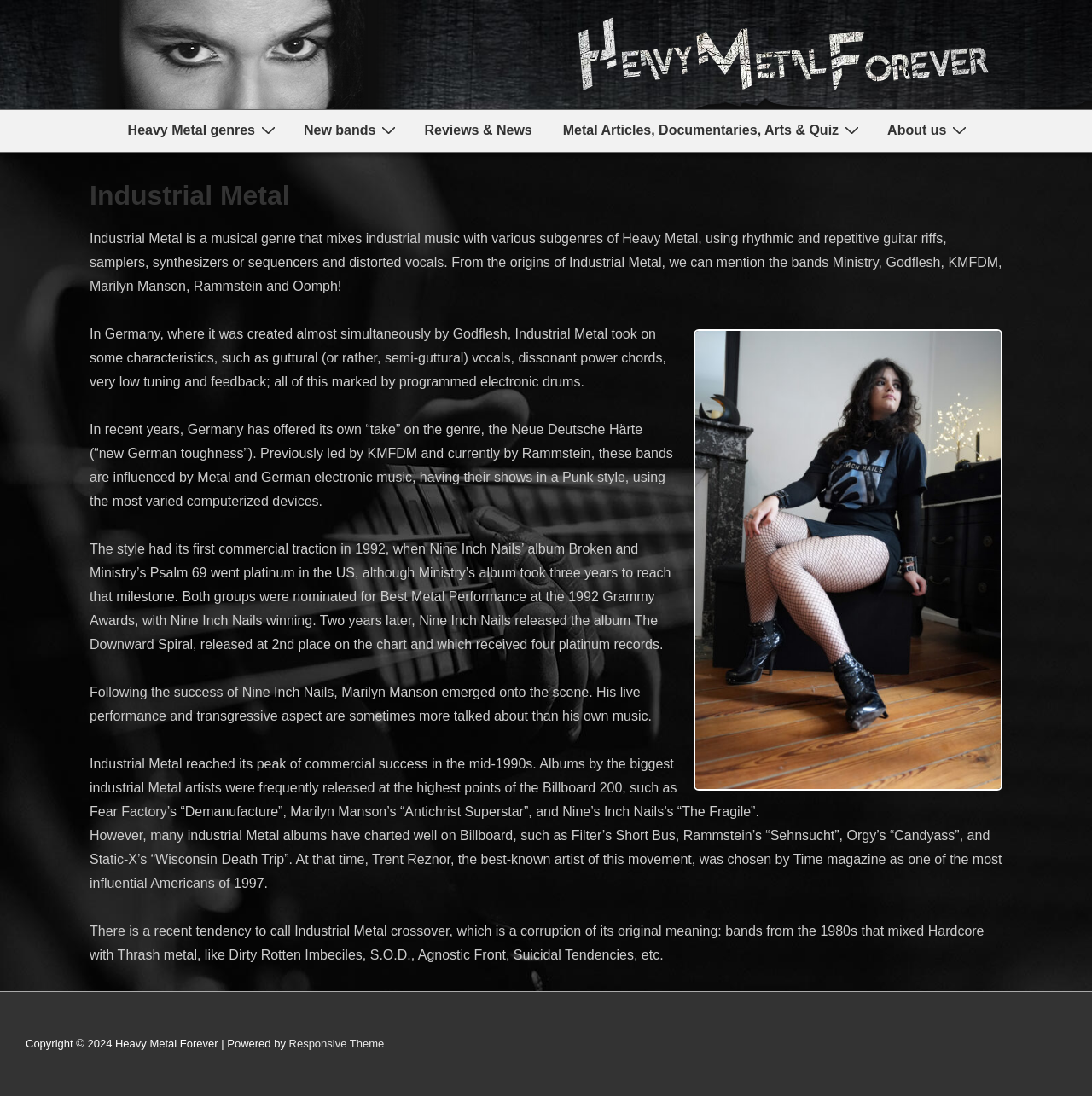Locate the bounding box coordinates of the area that needs to be clicked to fulfill the following instruction: "Read about Industrial Metal". The coordinates should be in the format of four float numbers between 0 and 1, namely [left, top, right, bottom].

[0.082, 0.161, 0.918, 0.196]